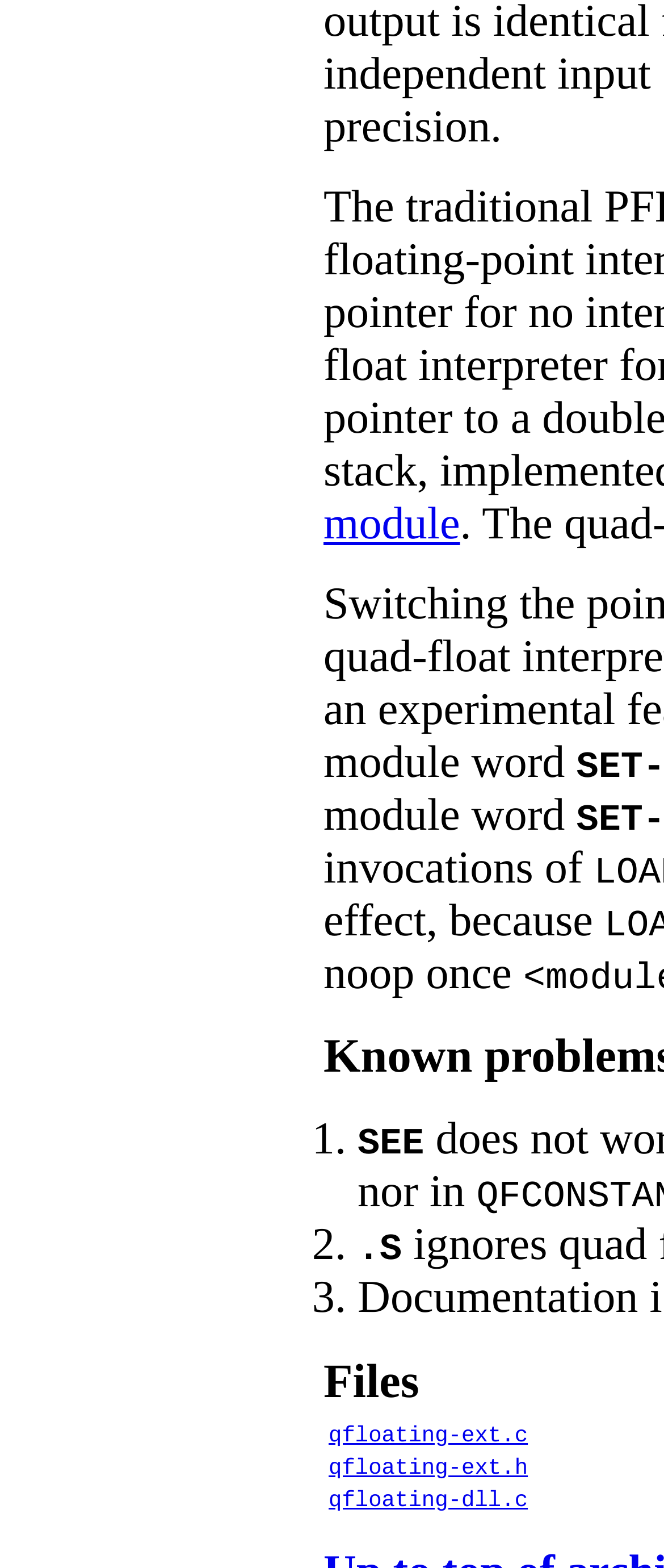Look at the image and write a detailed answer to the question: 
How many links are present in the third list item?

In the third list item, I found three links with the text 'qfloating-ext.c', 'qfloating-ext.h', and 'qfloating-dll.c' respectively, indicating that there are three links present in the third list item.